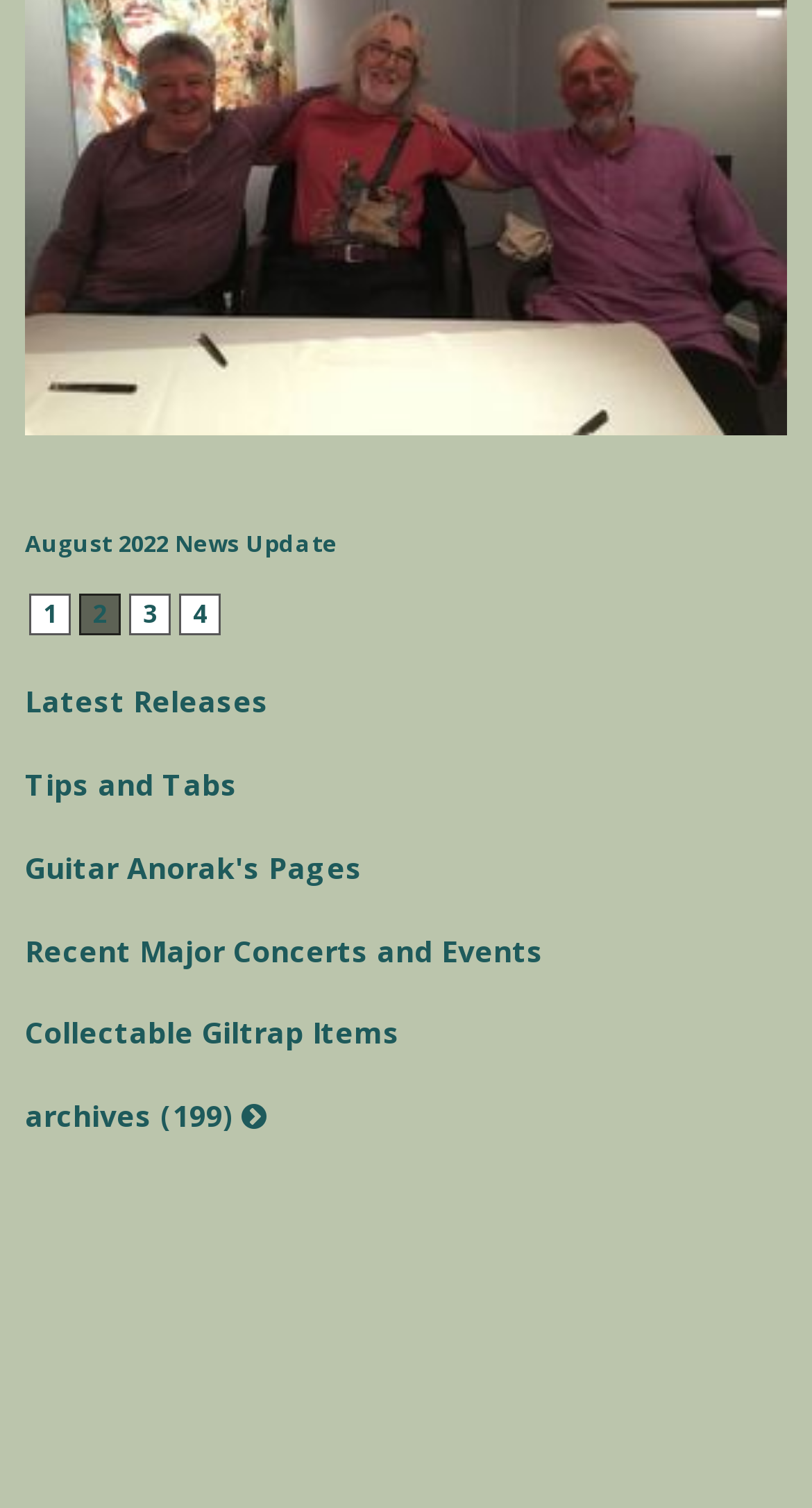What is the third heading on the webpage?
By examining the image, provide a one-word or phrase answer.

Guitar Anorak's Pages